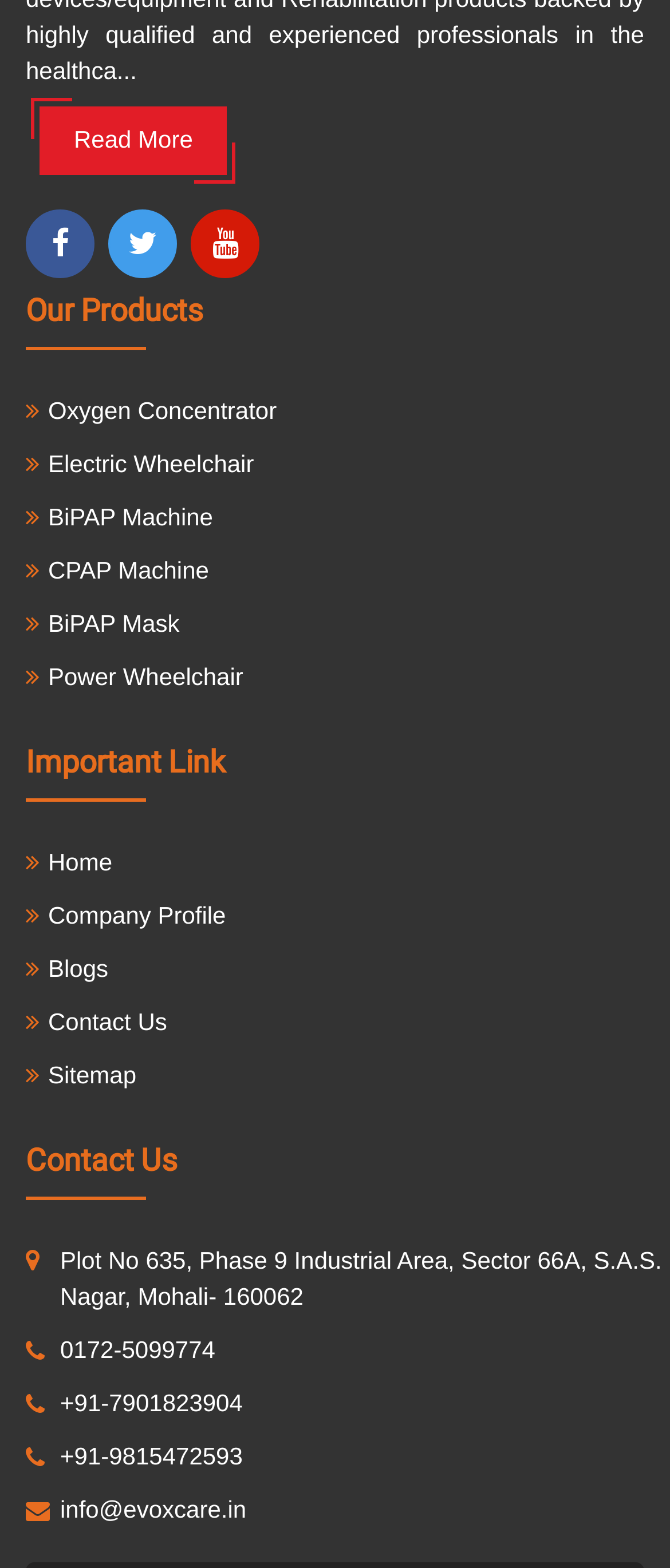Indicate the bounding box coordinates of the element that needs to be clicked to satisfy the following instruction: "Contact Us". The coordinates should be four float numbers between 0 and 1, i.e., [left, top, right, bottom].

[0.038, 0.73, 0.962, 0.765]